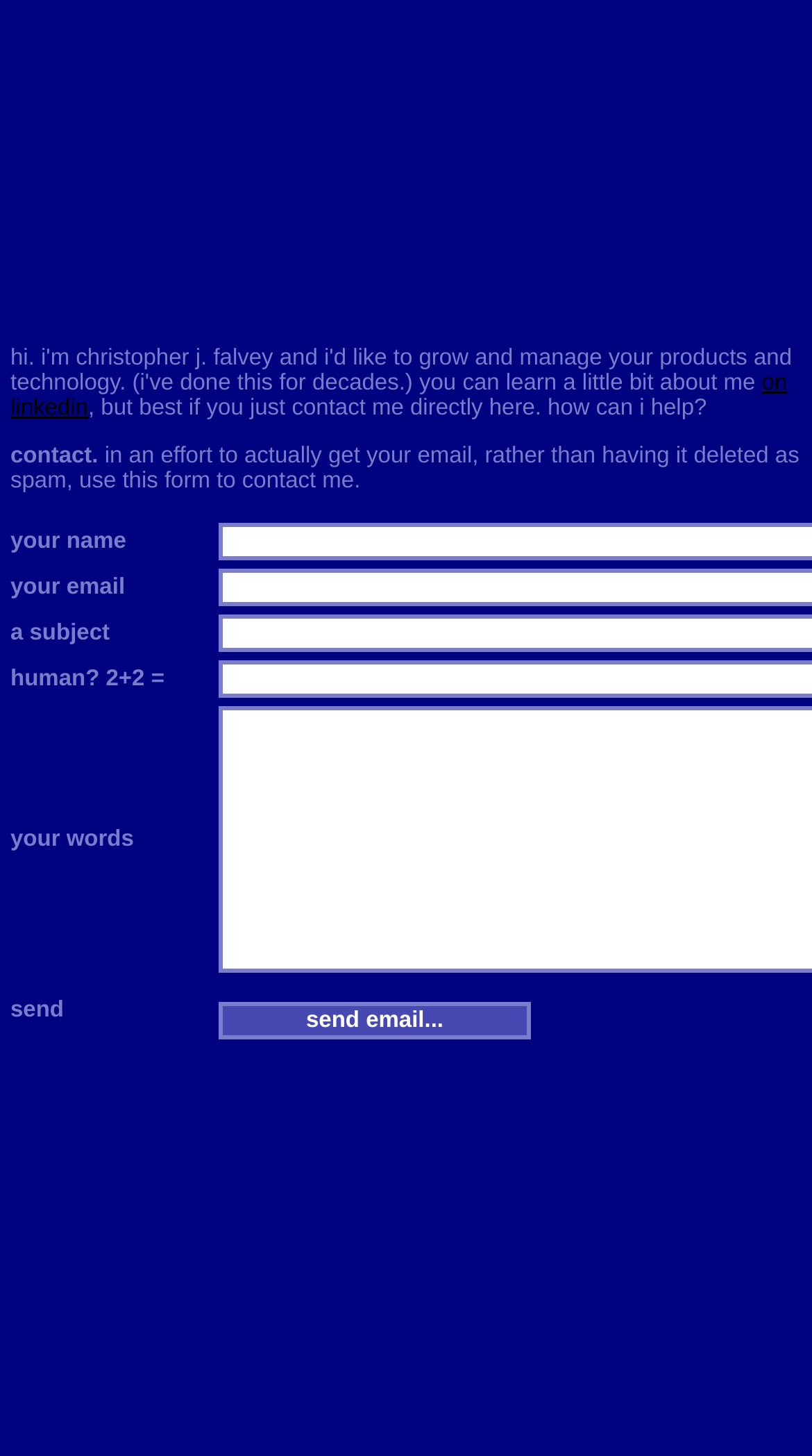What is the position of the 'send' button?
By examining the image, provide a one-word or phrase answer.

Below the input fields